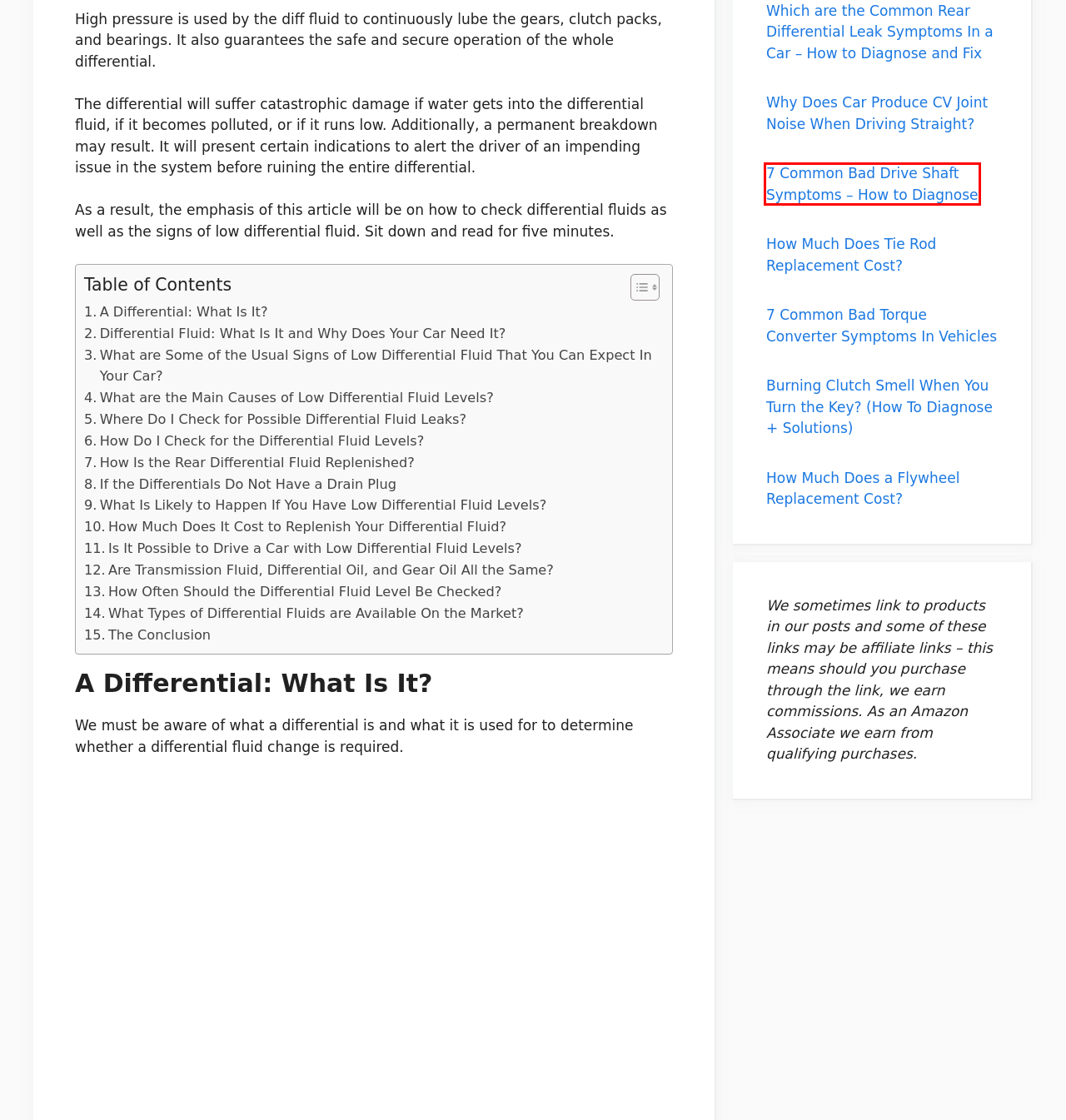You have a screenshot of a webpage with a red rectangle bounding box around a UI element. Choose the best description that matches the new page after clicking the element within the bounding box. The candidate descriptions are:
A. A Step-By-Step Guide to Rear Differential Fluid Change - Motor Vehicle HQ
B. Sitemap - Motor Vehicle HQ
C. Engine - Motor Vehicle HQ
D. About the Team - Motor Vehicle HQ
E. Motor Vehicle HQ - Motor Vehicle HQ
F. Privacy Policy - Motor Vehicle HQ
G. 7 Common Bad Drive Shaft Symptoms - How to Diagnose - Motor Vehicle HQ
H. 7 Common Bad Torque Converter Symptoms In Vehicles - Motor Vehicle HQ

G